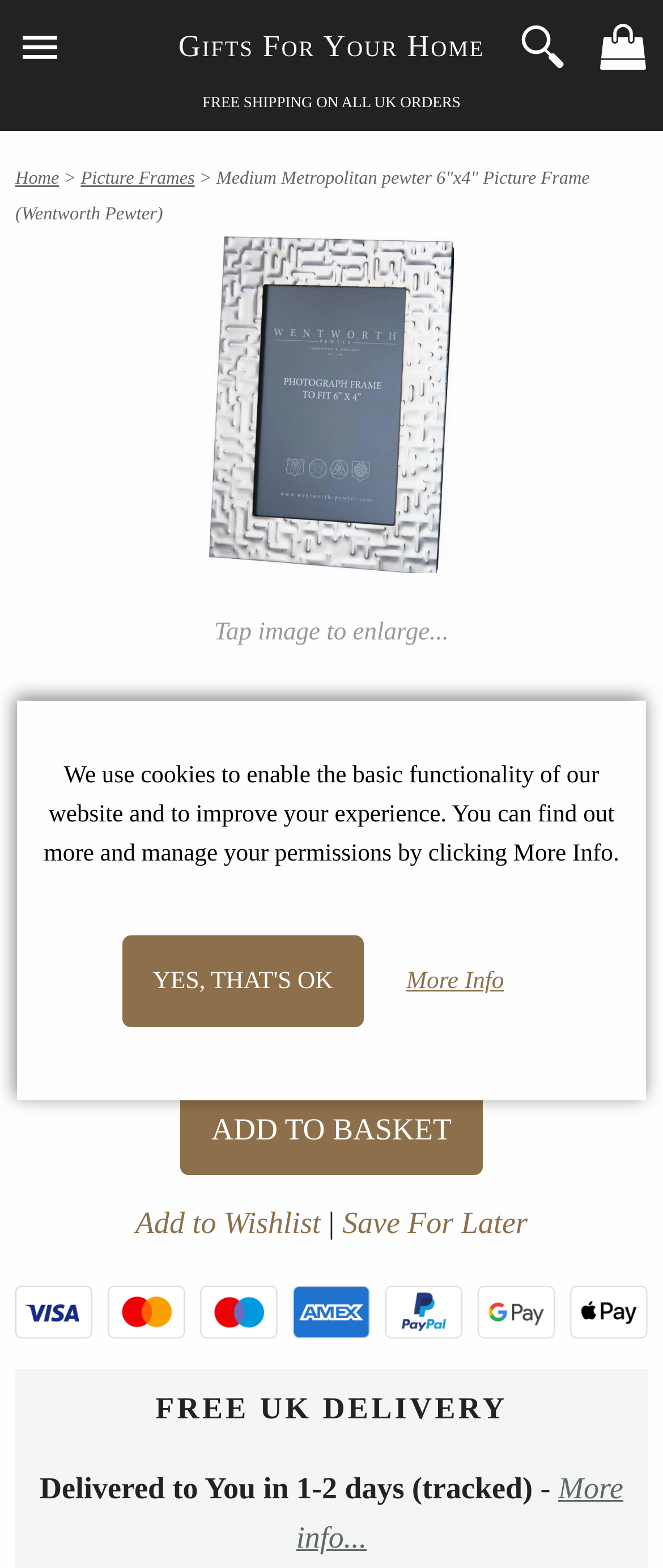Locate the bounding box of the UI element with the following description: "Home".

[0.023, 0.107, 0.089, 0.12]